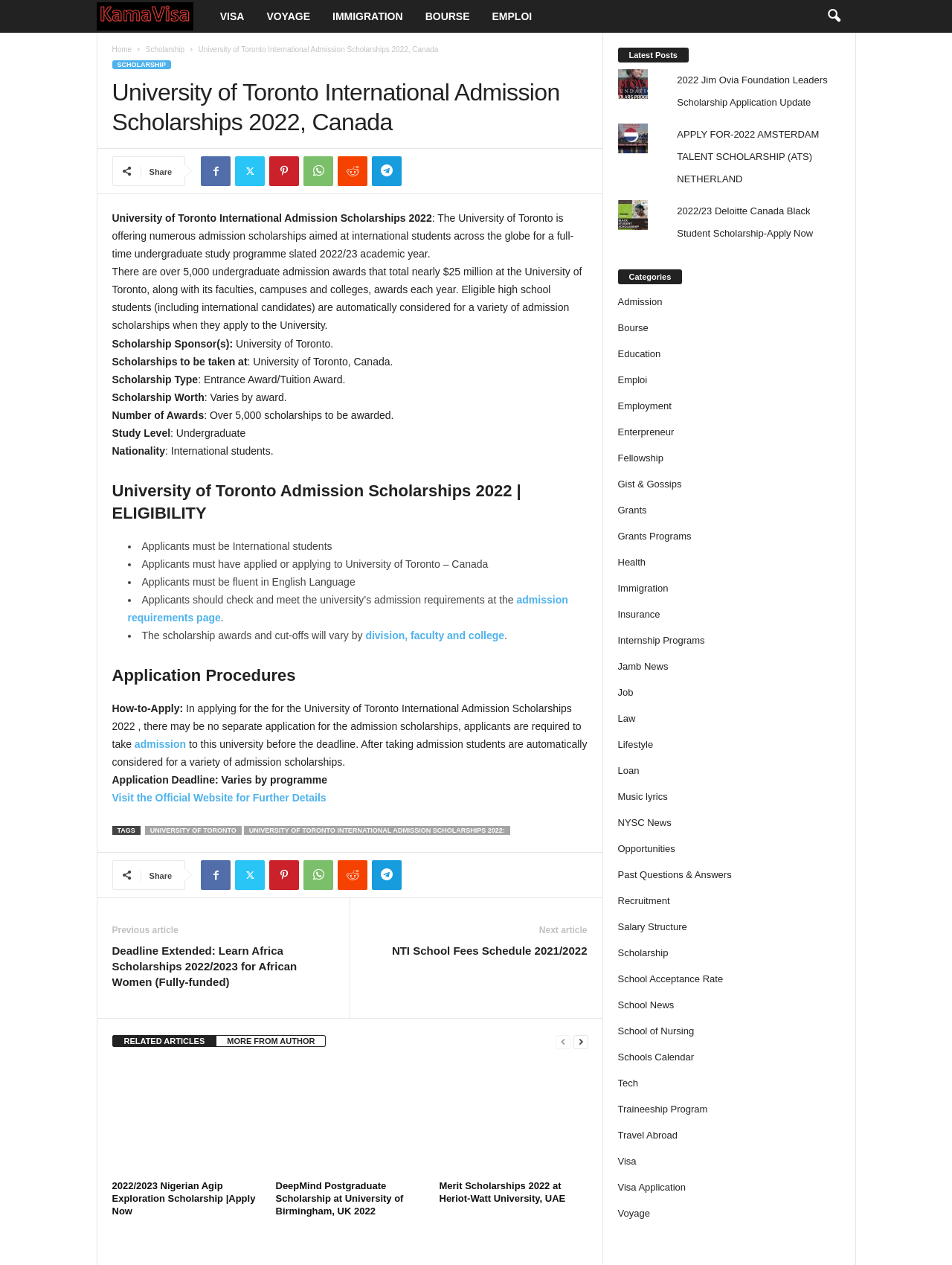Based on the visual content of the image, answer the question thoroughly: How many undergraduate admission awards are available?

The answer can be found in the text 'There are over 5,000 undergraduate admission awards that total nearly $25 million at the University of Toronto, along with its faculties, campuses and colleges, awards each year.'